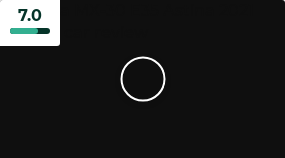Paint a vivid picture with your words by describing the image in detail.

This image represents a review of the 2021 Mazda MX-30 E35 Astina, showcasing a rating of 7.0. The graphic features a progress bar indicating the score prominently, alongside the title "Mazda MX-30 E35 Astina 2021 review" in a modern, sleek design. The overall aesthetic is clean and professional, suitable for an automotive review platform, reflecting the vehicle's characteristics and performance insights discussed in the article.